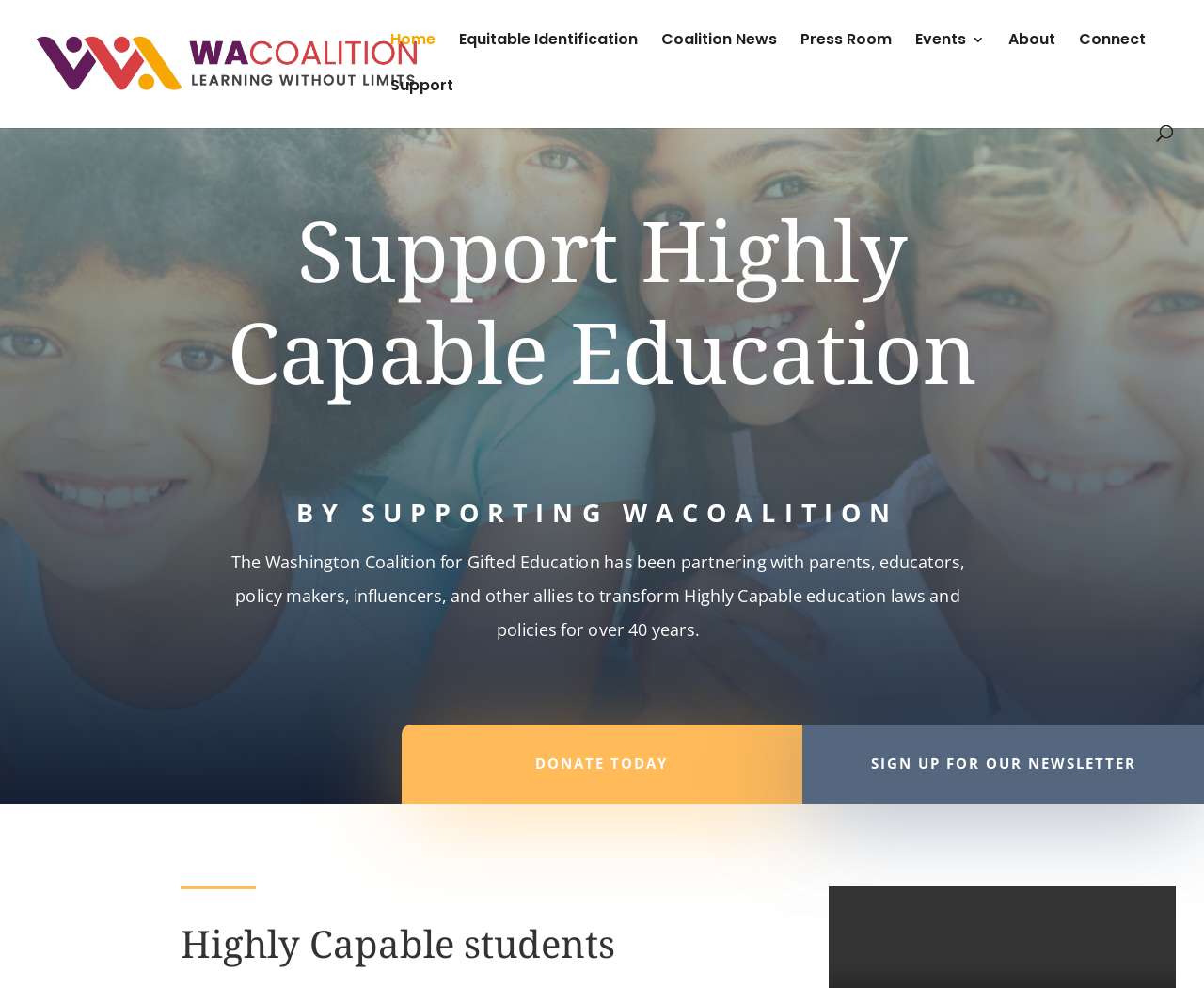Using the information shown in the image, answer the question with as much detail as possible: What is the name of the organization?

The name of the organization can be found in the top-left corner of the webpage, where it is written as 'Washington Coalition for Gifted Education' in a link and an image.